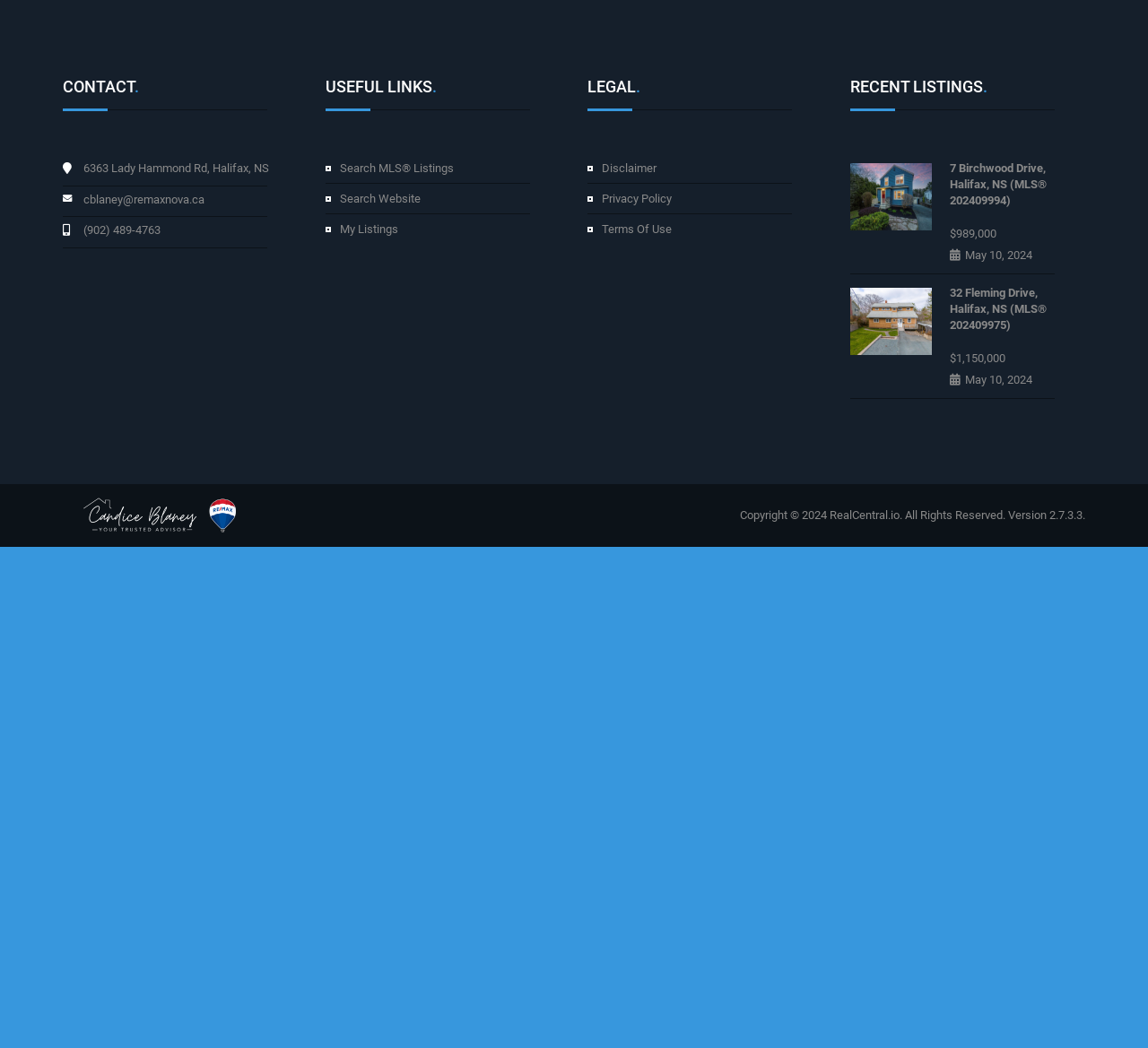Determine the bounding box coordinates for the area you should click to complete the following instruction: "Search MLS listings".

[0.296, 0.154, 0.395, 0.167]